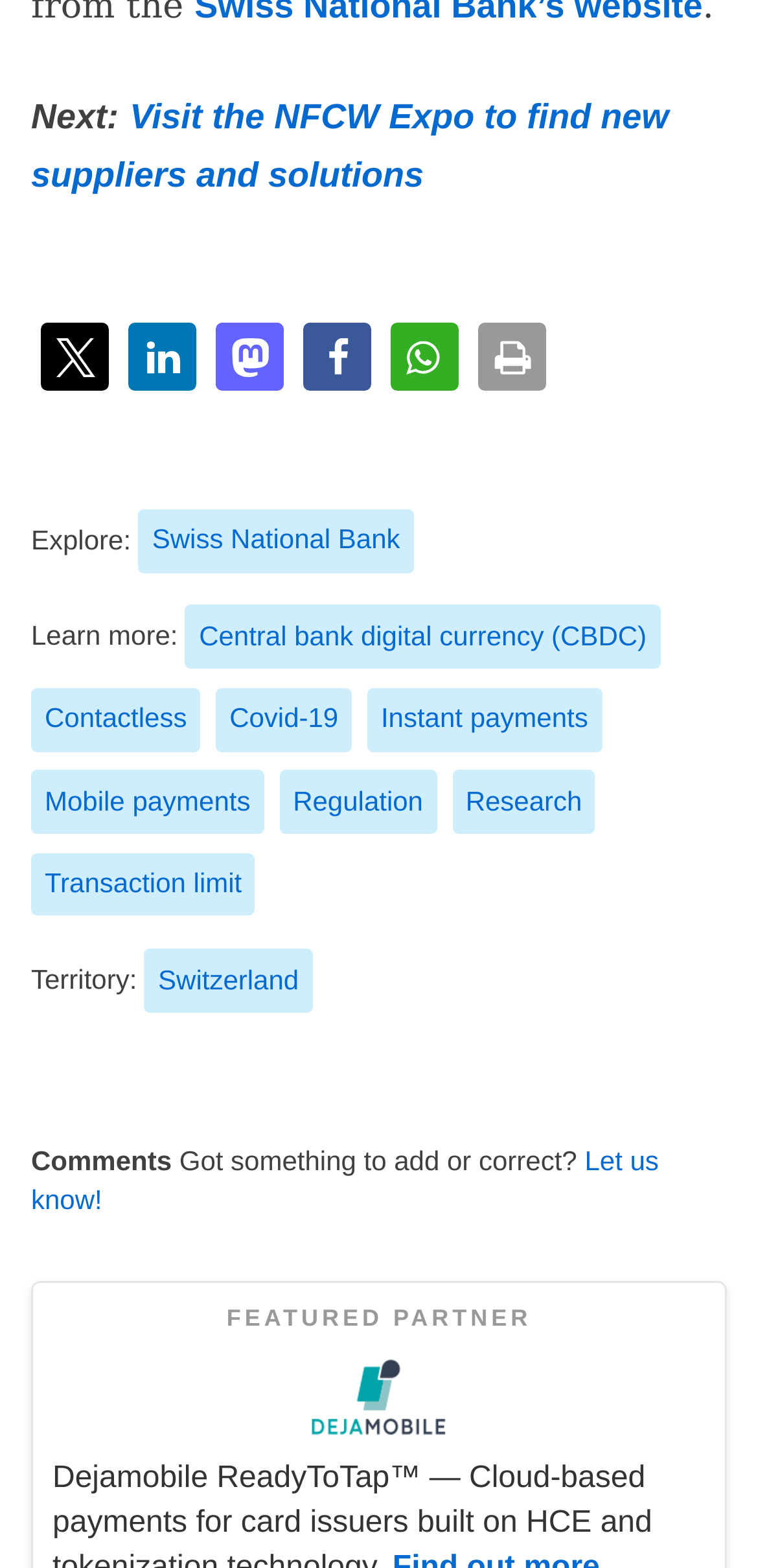Determine the bounding box coordinates of the clickable region to follow the instruction: "Contact Dejamobile".

[0.397, 0.903, 0.603, 0.924]